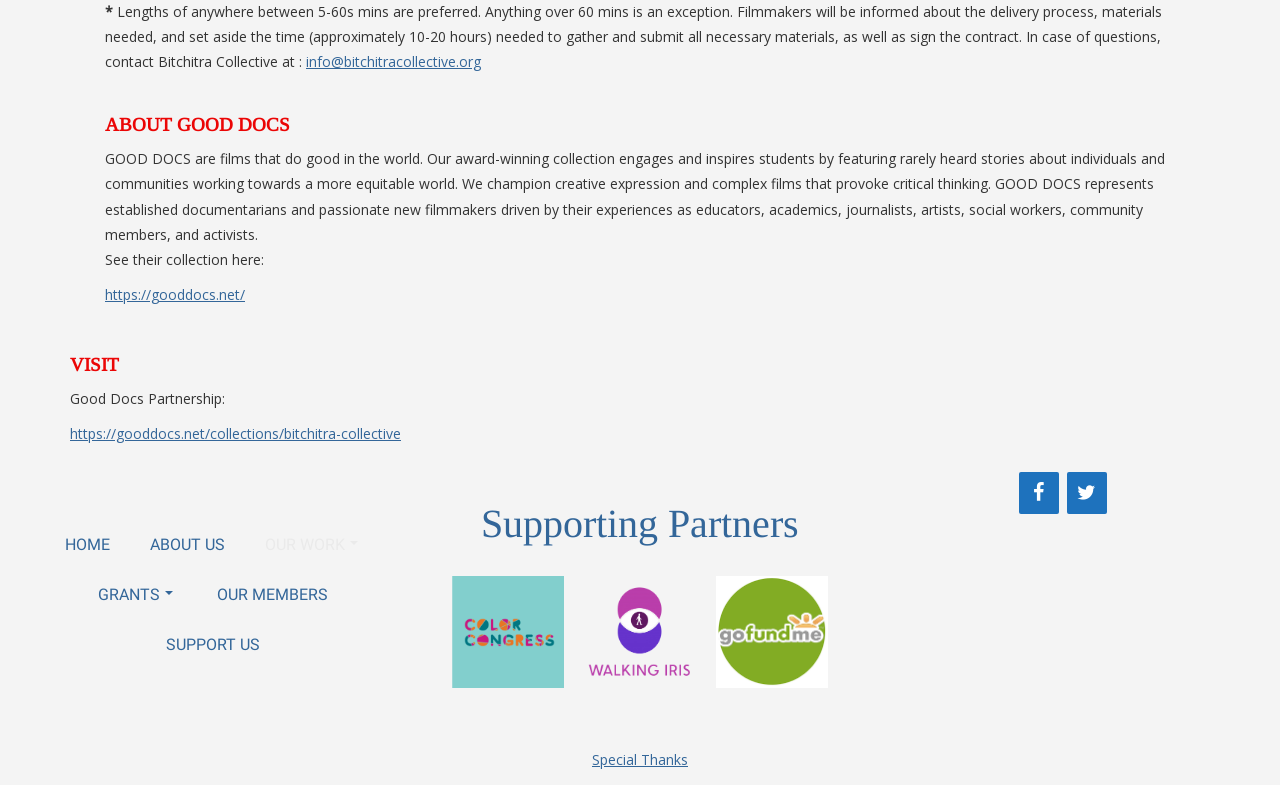For the given element description https://gooddocs.net/collections/bitchitra-collective, determine the bounding box coordinates of the UI element. The coordinates should follow the format (top-left x, top-left y, bottom-right x, bottom-right y) and be within the range of 0 to 1.

[0.055, 0.541, 0.313, 0.565]